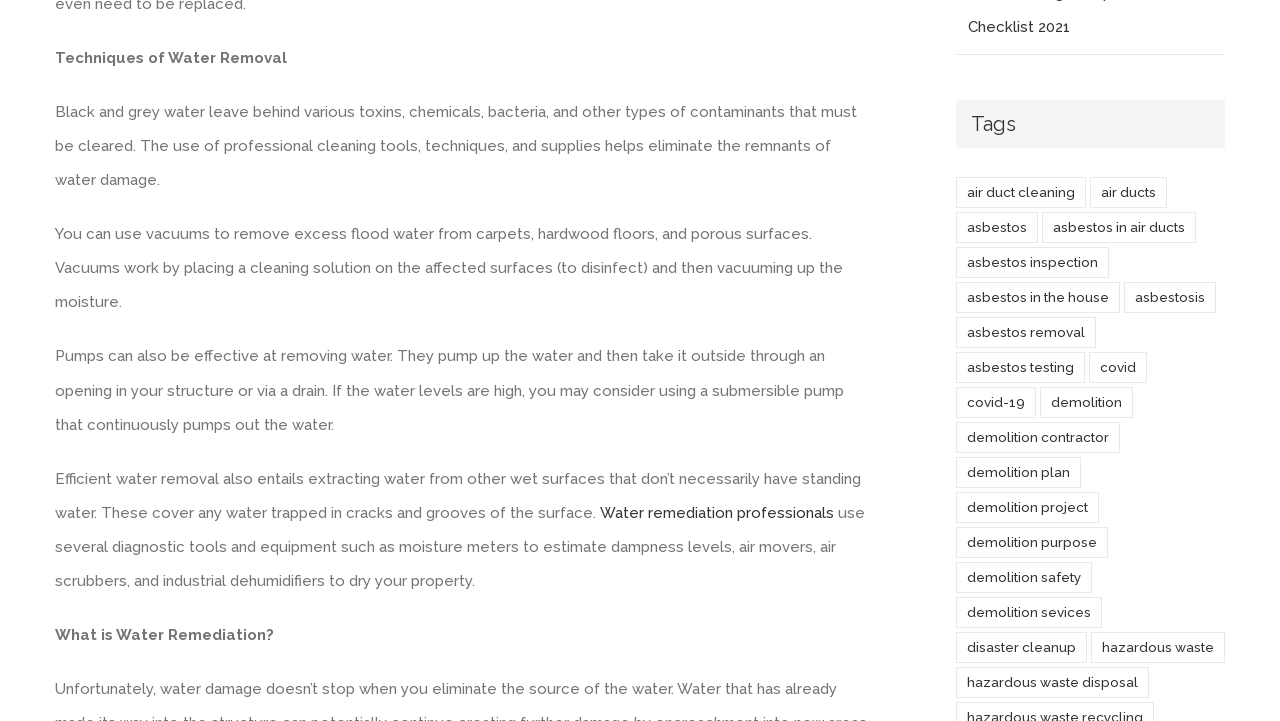Specify the bounding box coordinates of the region I need to click to perform the following instruction: "Click the 'Contact Us' link". The coordinates must be four float numbers in the range of 0 to 1, i.e., [left, top, right, bottom].

None